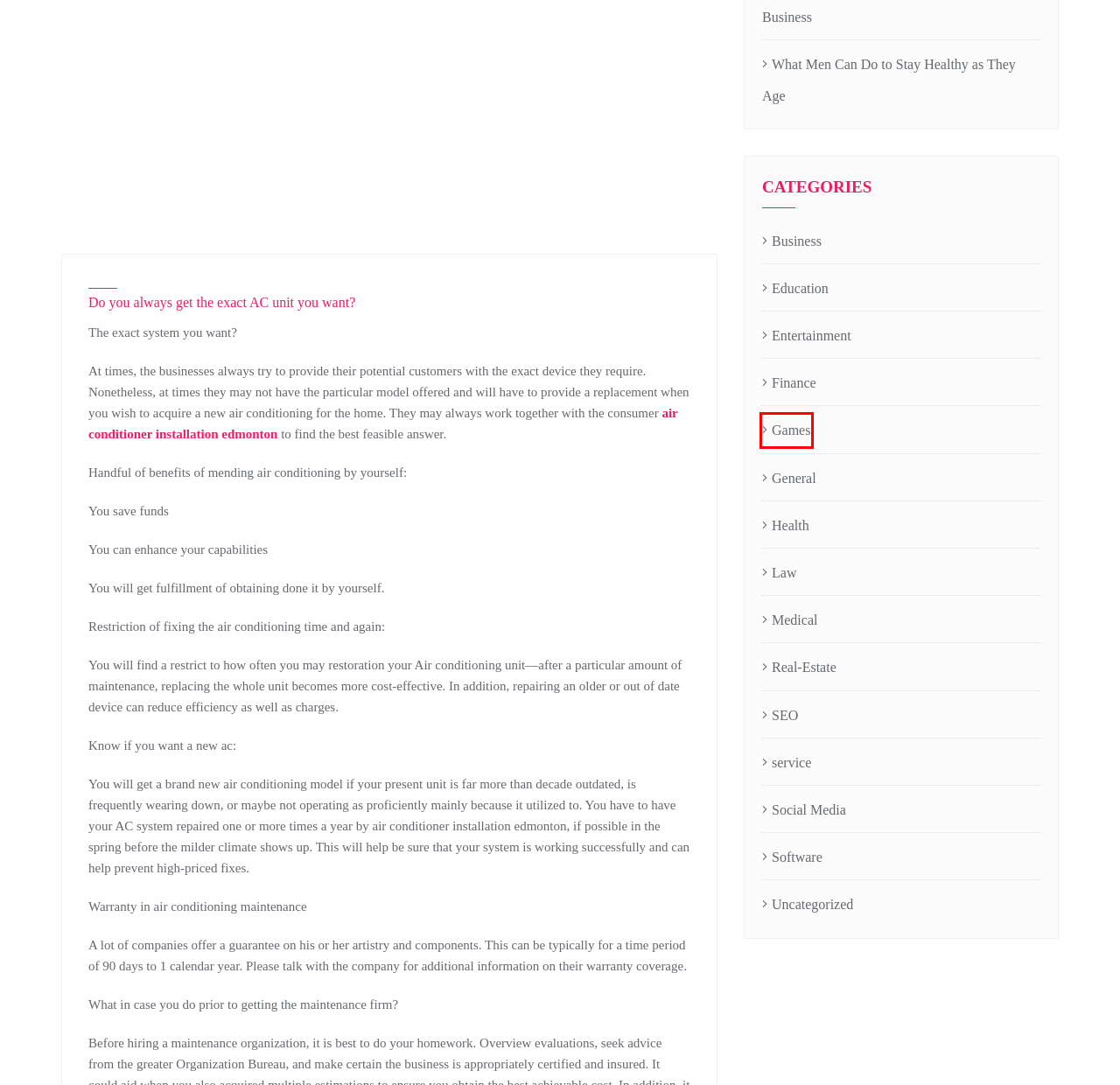You have a screenshot of a webpage with a red bounding box around an element. Choose the best matching webpage description that would appear after clicking the highlighted element. Here are the candidates:
A. Software – cinemavoyage
B. Games – cinemavoyage
C. service – cinemavoyage
D. AC Installation Services In Edmonton ⋆ ProSolutions Inc
E. Law – cinemavoyage
F. Education – cinemavoyage
G. General – cinemavoyage
H. What Men Can Do to Stay Healthy as They Age – cinemavoyage

B